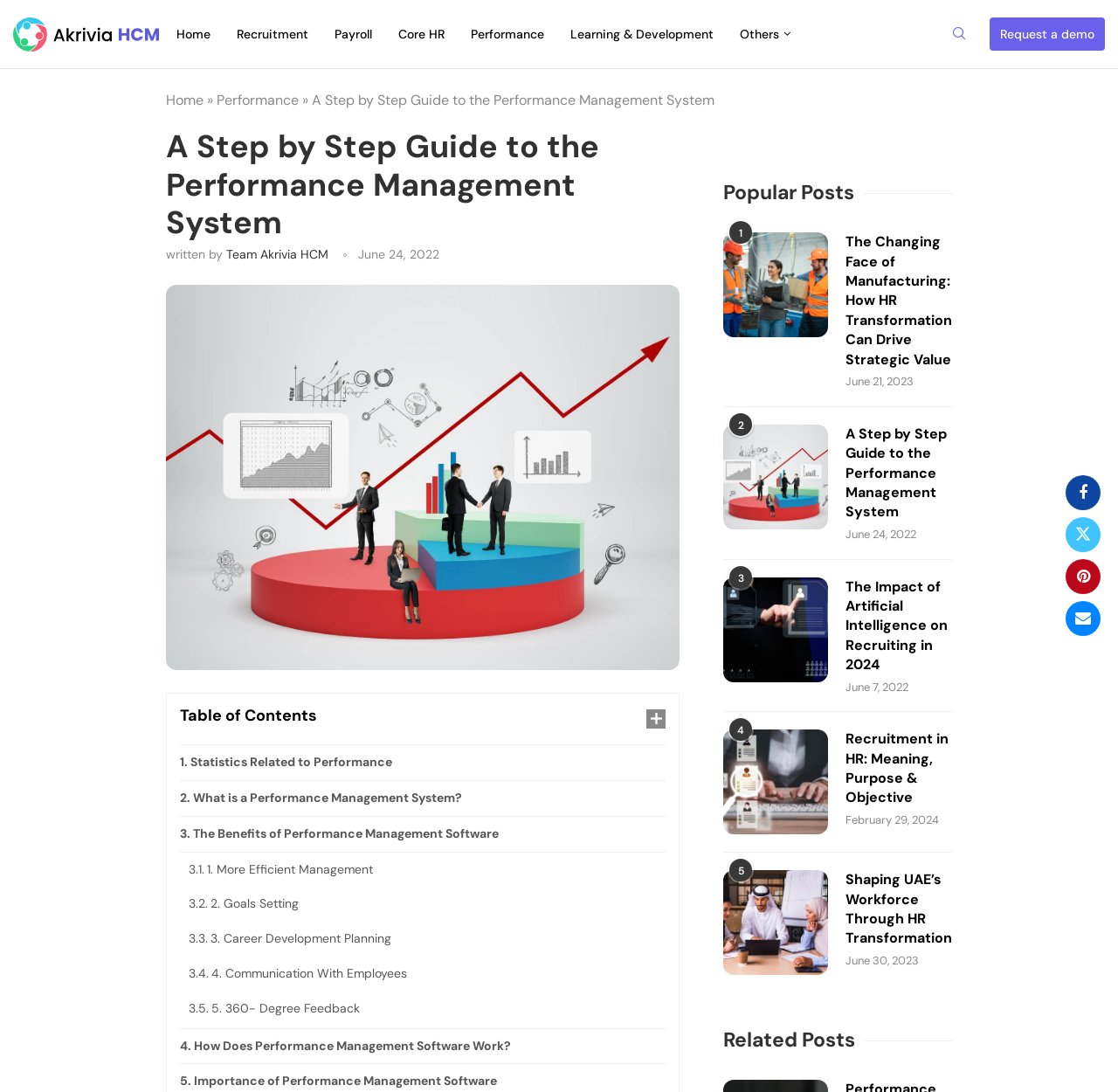How many links are there in the 'Popular Posts' section?
Answer the question in as much detail as possible.

I counted the number of links in the 'Popular Posts' section by looking at the links with text 'The Changing Face of Manufacturing: How HR Transformation Can Drive Strategic Value', 'A Step by Step Guide to the Performance Management System', 'The Impact of Artificial Intelligence on Recruiting in 2024', 'Recruitment in HR: Meaning, Purpose & Objective', and 'Shaping UAE’s Workforce Through HR Transformation'.